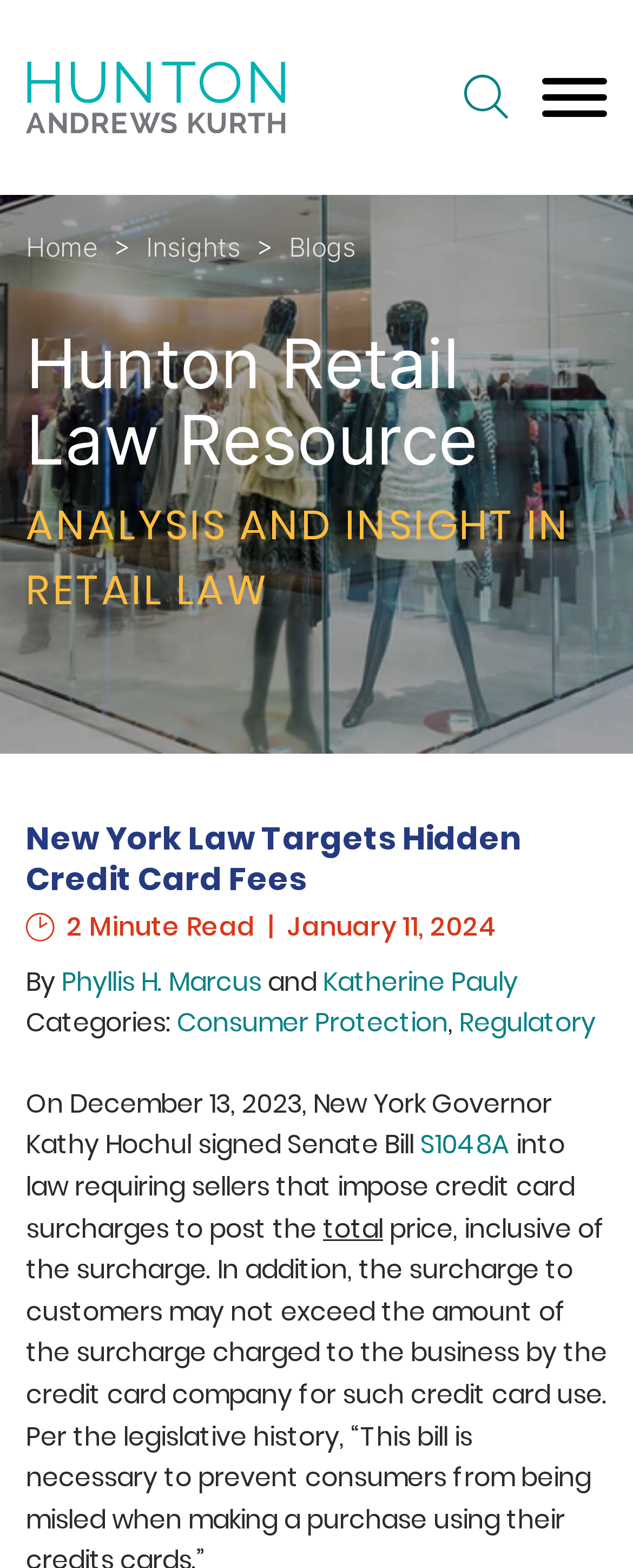Review the image closely and give a comprehensive answer to the question: What is the category of the article?

The categories of the article can be found in the main content section of the webpage, where it is written 'Categories: Consumer Protection, Regulatory'.